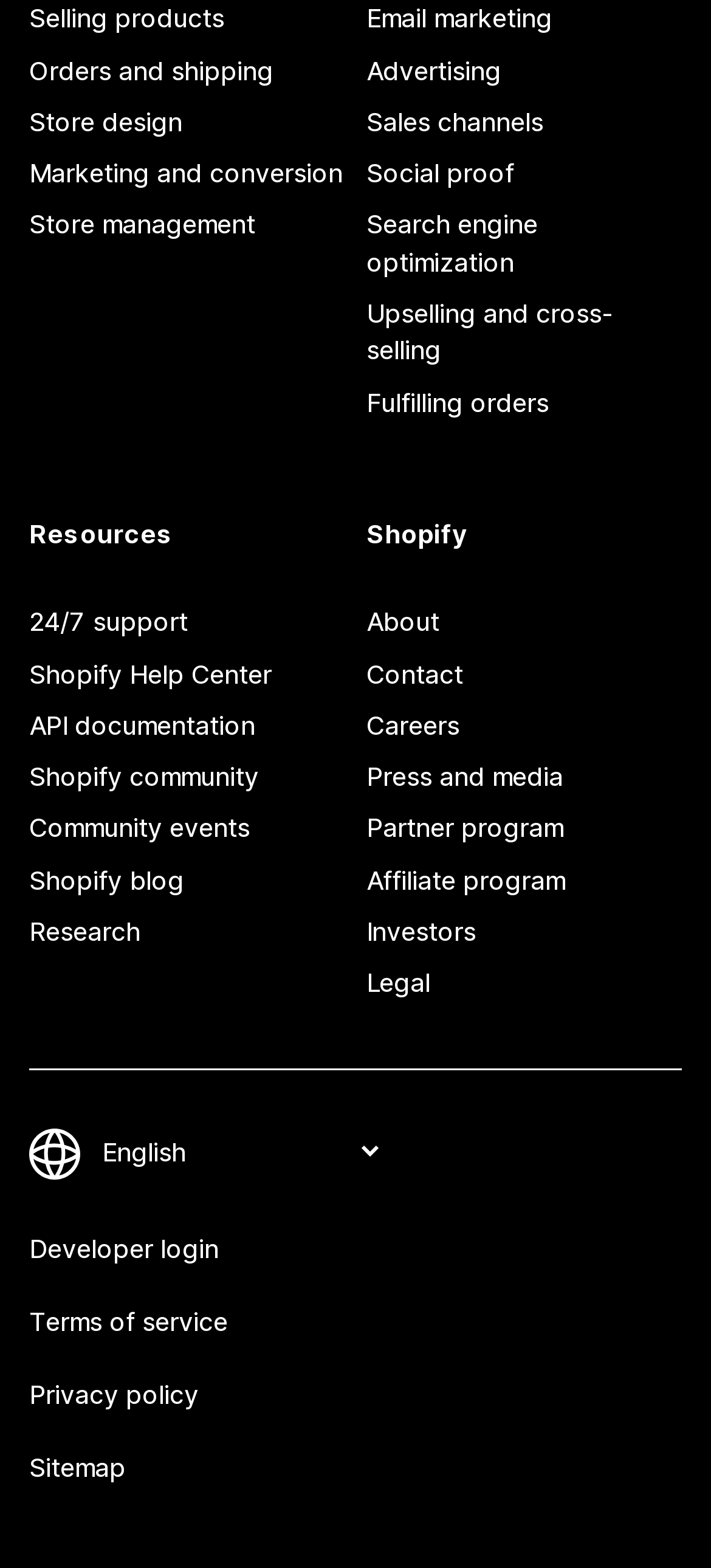Please reply to the following question with a single word or a short phrase:
What is the name of the company behind this website?

Shopify